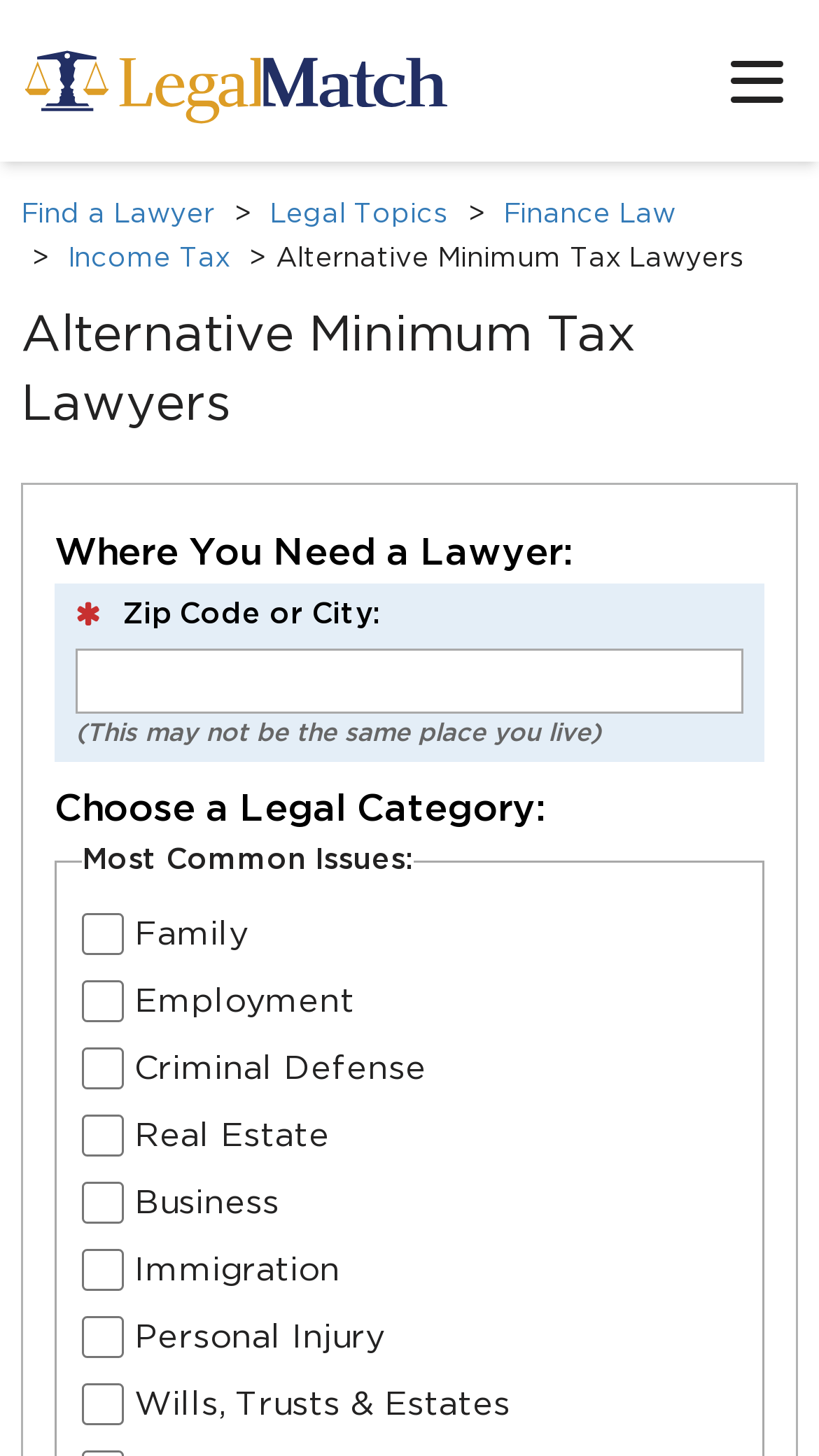Can you show the bounding box coordinates of the region to click on to complete the task described in the instruction: "Click the Find a Lawyer link"?

[0.026, 0.138, 0.262, 0.157]